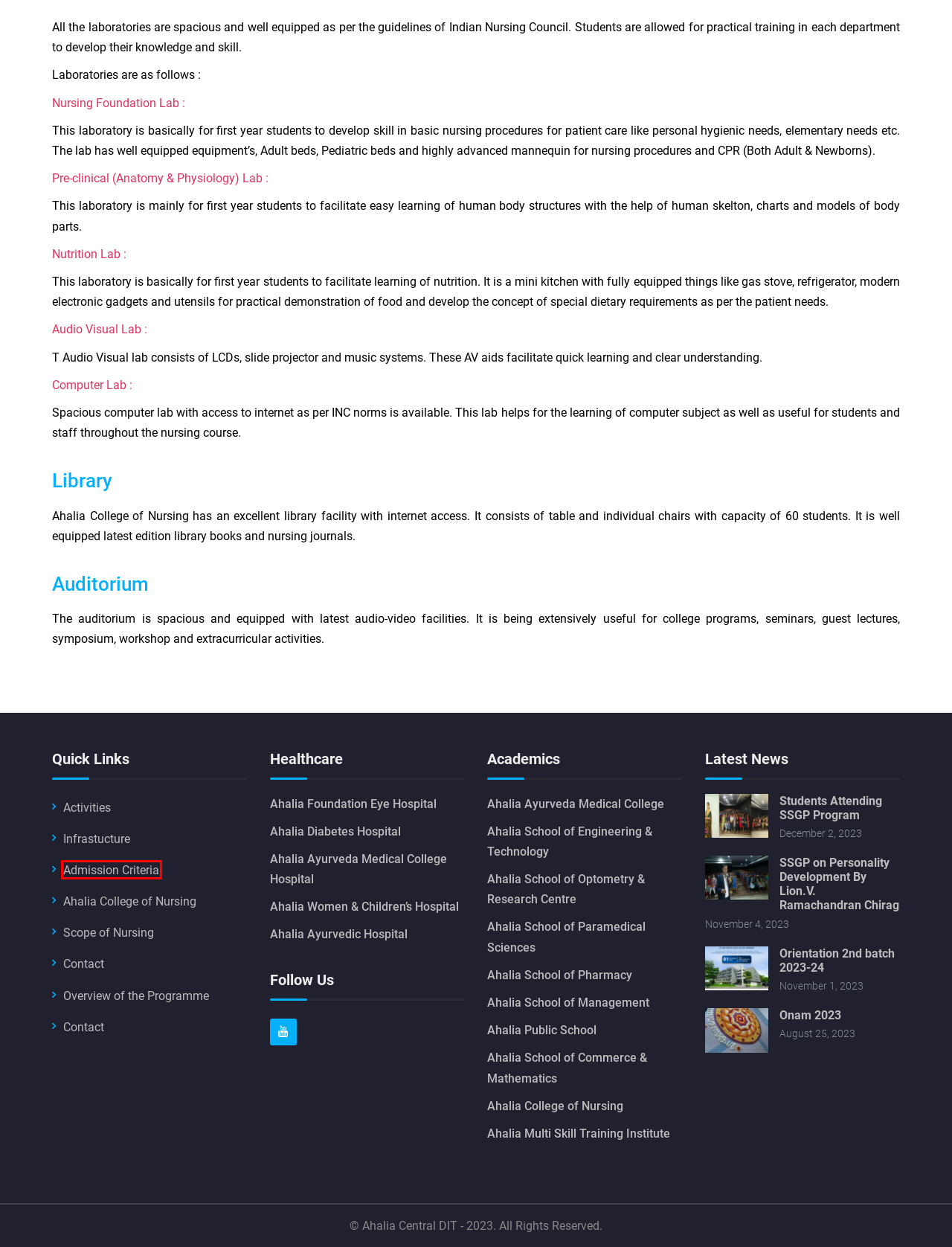Provided is a screenshot of a webpage with a red bounding box around an element. Select the most accurate webpage description for the page that appears after clicking the highlighted element. Here are the candidates:
A. SSGP on Personality Development By Lion.V. Ramachandran Chirag - Ahalia College of Nursing
B. Best Ayurveda Hospital in Thrissur | Beach Resort Valapad | Kerala
C. Activities - Ahalia College of Nursing
D. Ahalia School of Engineering & Technology|Engineering Colleges Palakkad
E. Contact - Ahalia College of Nursing
F. Admission Criteria - Ahalia College of Nursing
G. Onam 2023 - Ahalia College of Nursing
H. Ahalia Public School – A Project of Ahalia International Foundation

F